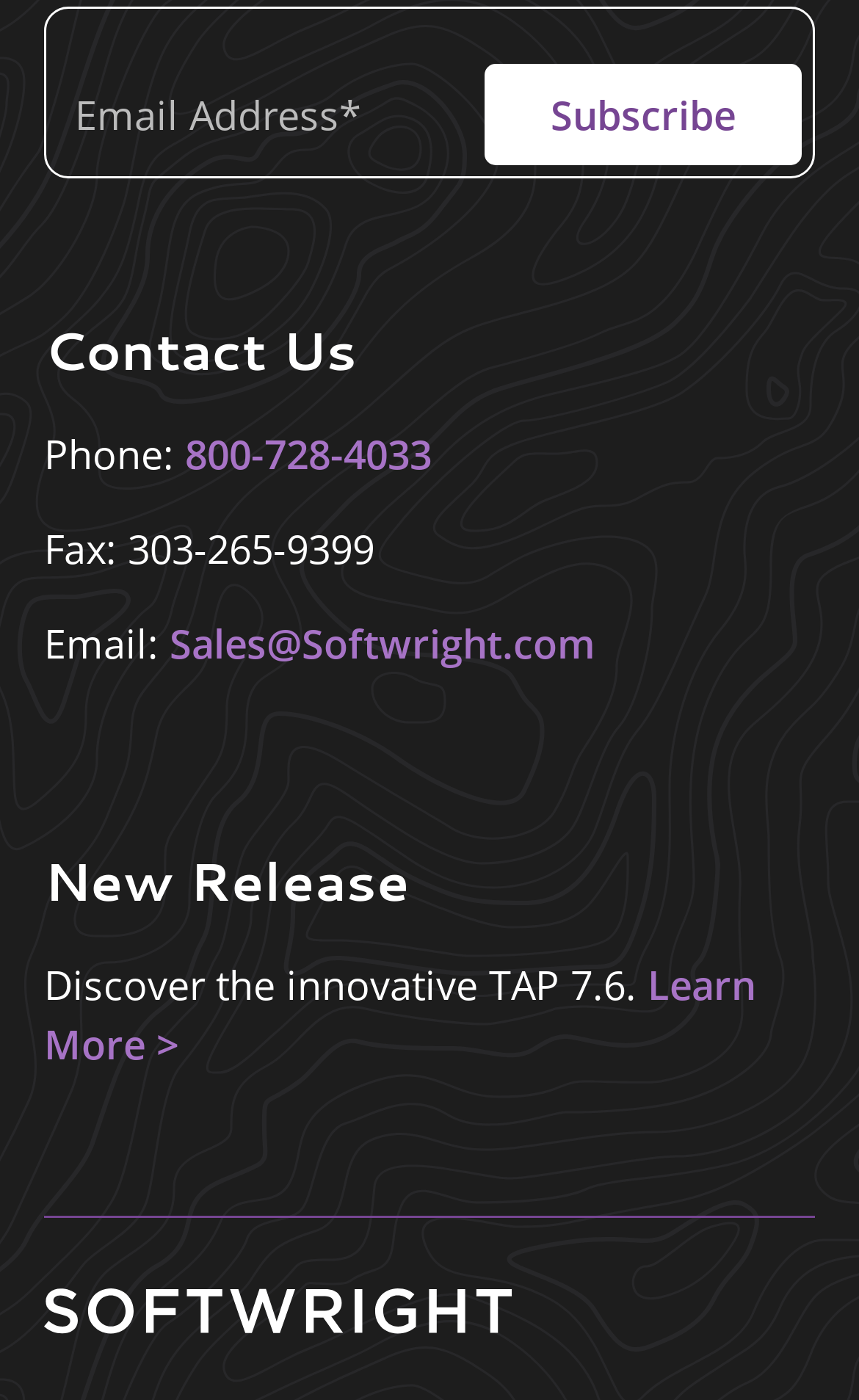Identify the bounding box for the UI element that is described as follows: "value="Subscribe"".

[0.564, 0.045, 0.933, 0.117]